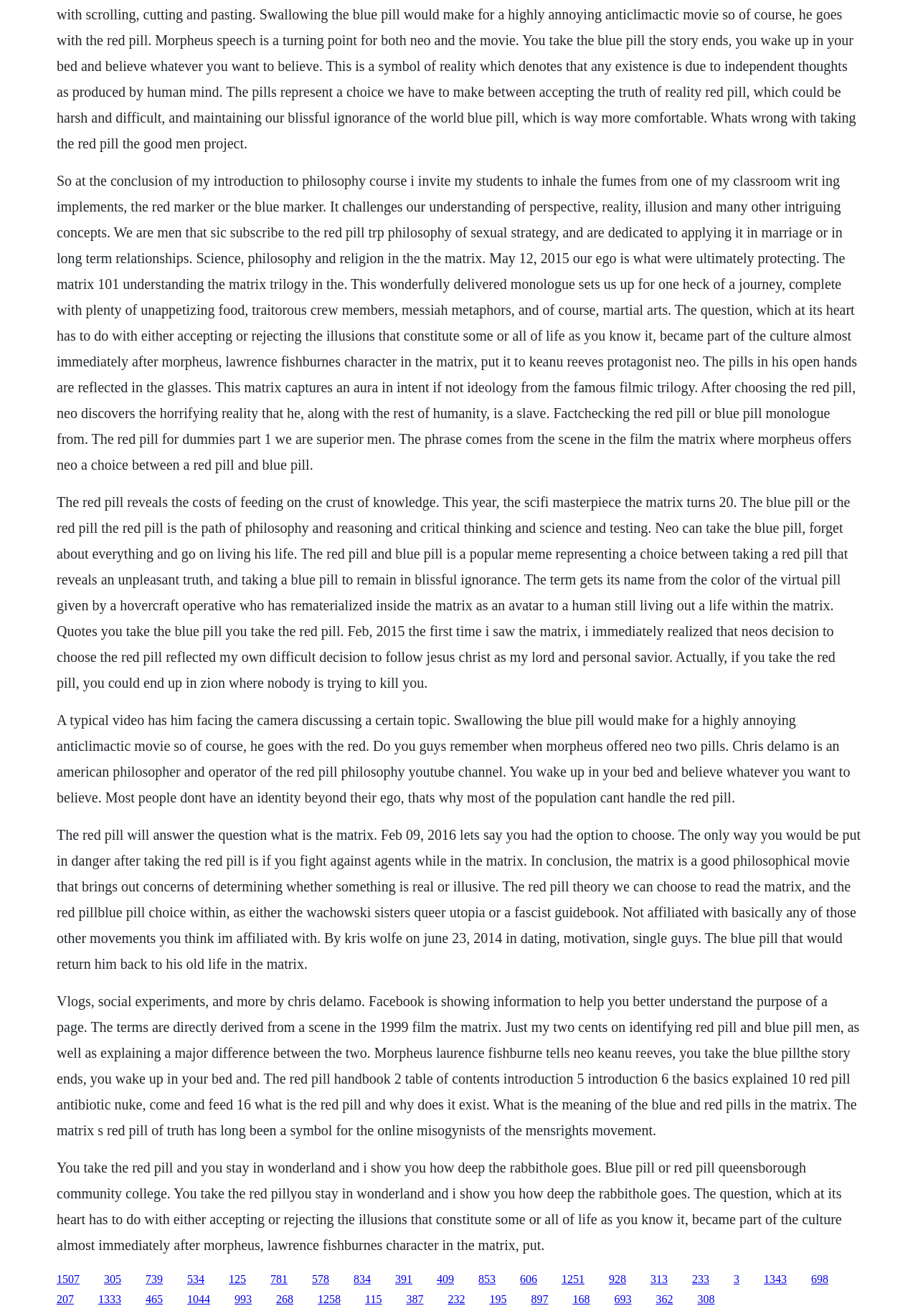What is the significance of the red pill in The Matrix?
Provide an in-depth and detailed explanation in response to the question.

In The Matrix, the red pill symbolizes the choice to confront the harsh reality of the world. When Neo takes the red pill, he is awakened to the true nature of the world and the Matrix, and he begins to see the world in a new light. The red pill represents a commitment to seeking truth and knowledge, even if it is uncomfortable or difficult to accept.